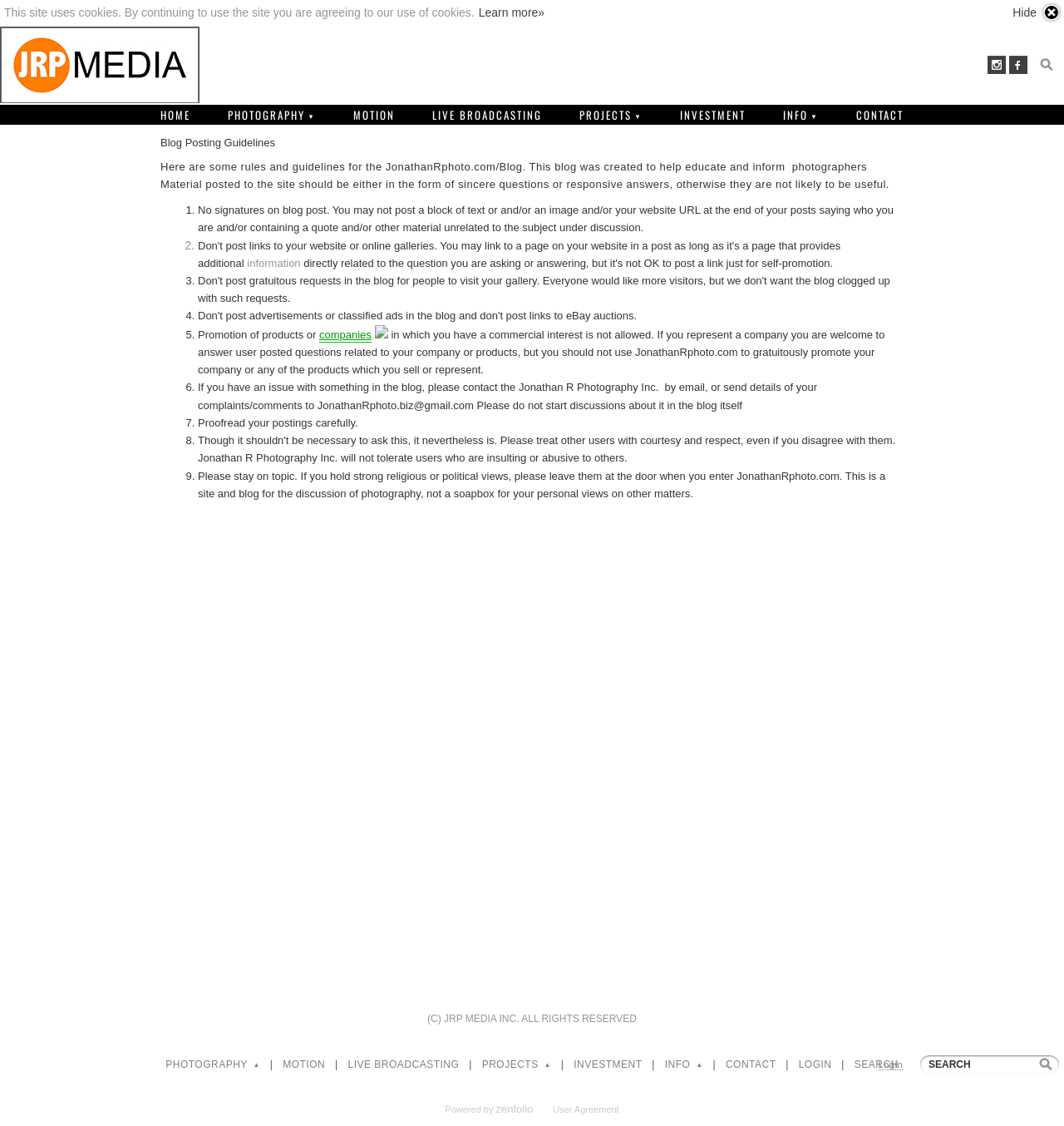Please provide a comprehensive answer to the question below using the information from the image: What is the company name at the bottom of the page?

The text '(C) JRP MEDIA INC. ALL RIGHTS RESERVED' is located at the bottom of the page, indicating that the company name is JRP MEDIA INC.